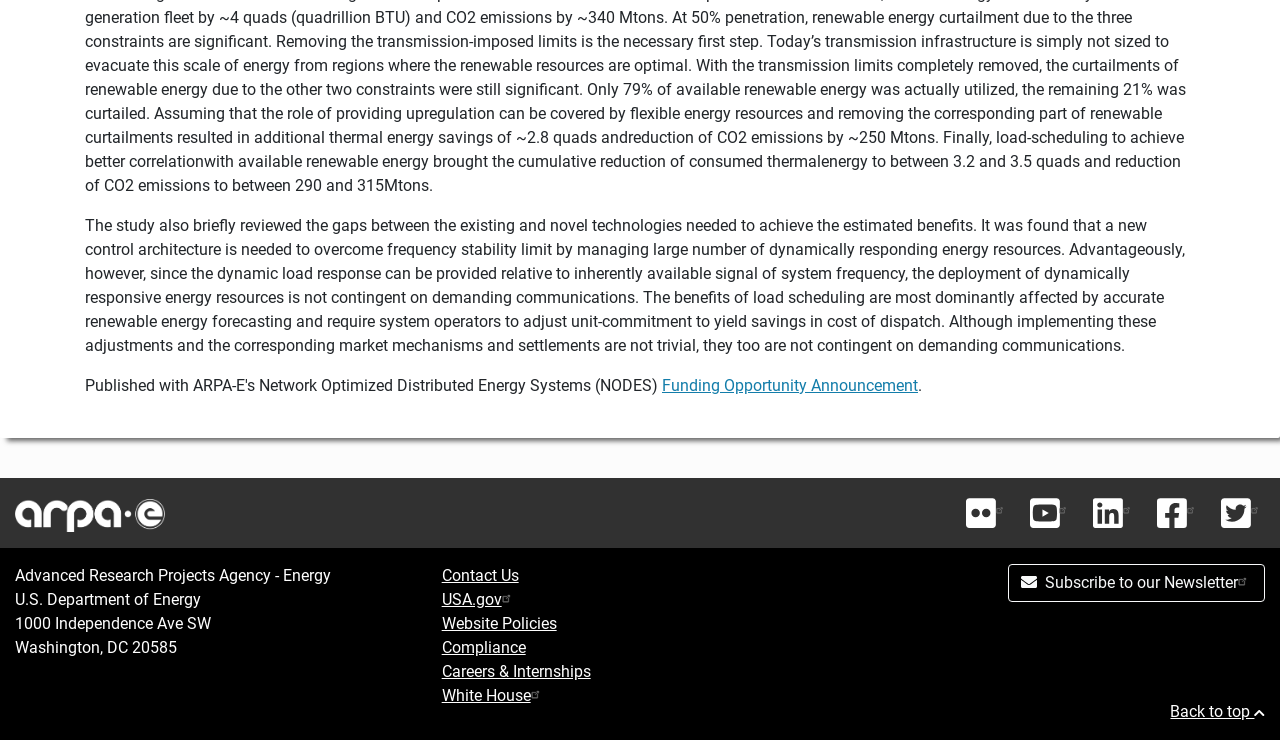Answer with a single word or phrase: 
How many social media links are available?

5